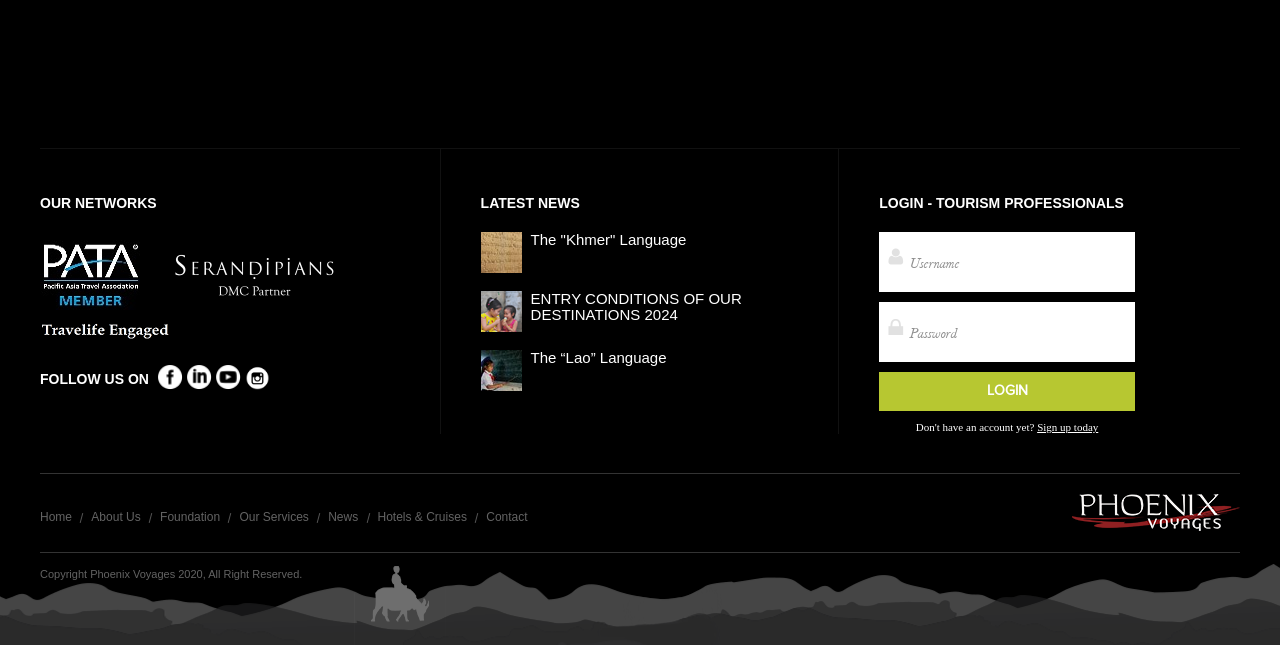Please identify the bounding box coordinates of the element that needs to be clicked to perform the following instruction: "Read the article about the trip to Walled City Bethlehem".

None